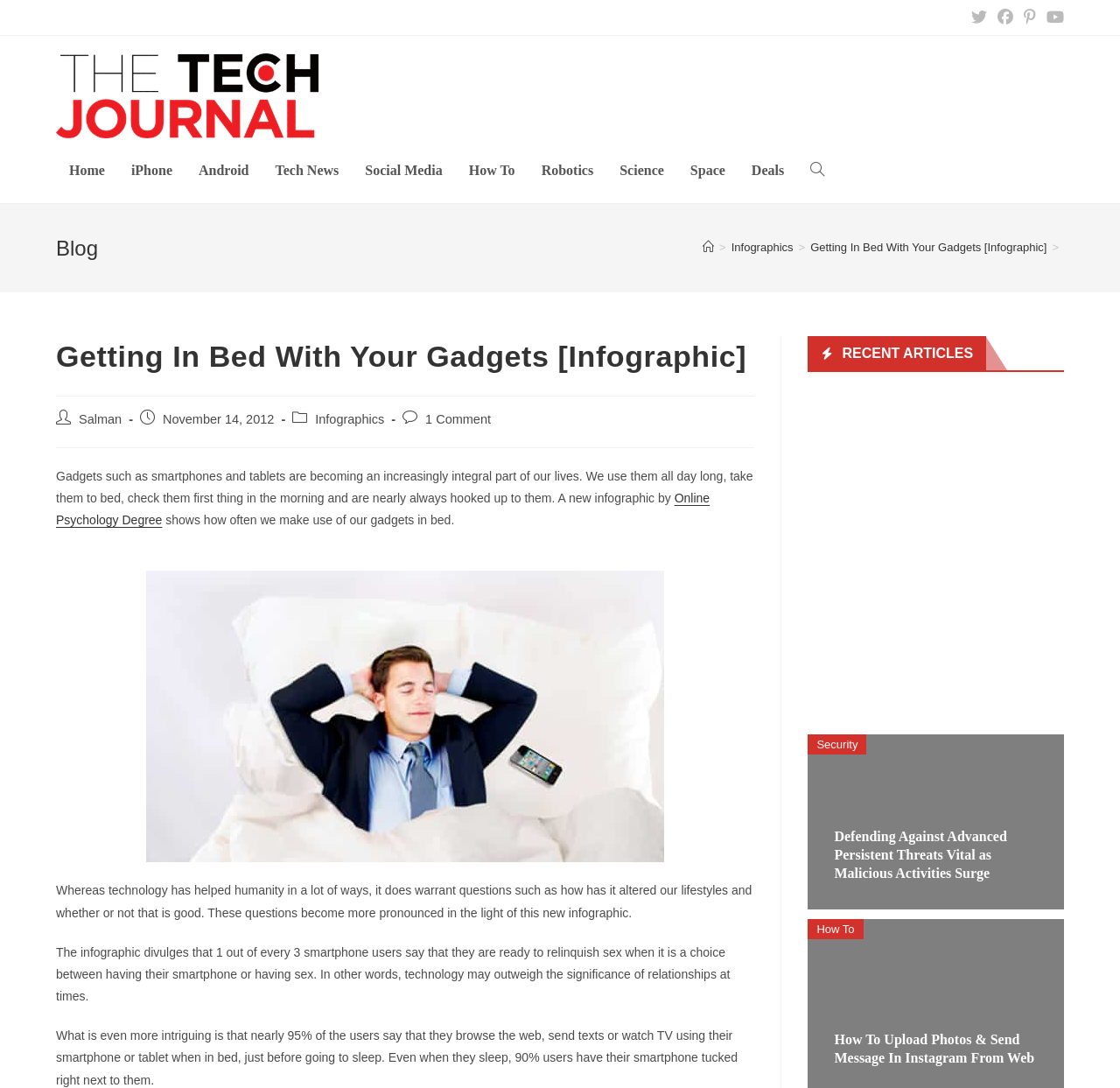Locate the UI element described as follows: "Space". Return the bounding box coordinates as four float numbers between 0 and 1 in the order [left, top, right, bottom].

[0.605, 0.127, 0.659, 0.186]